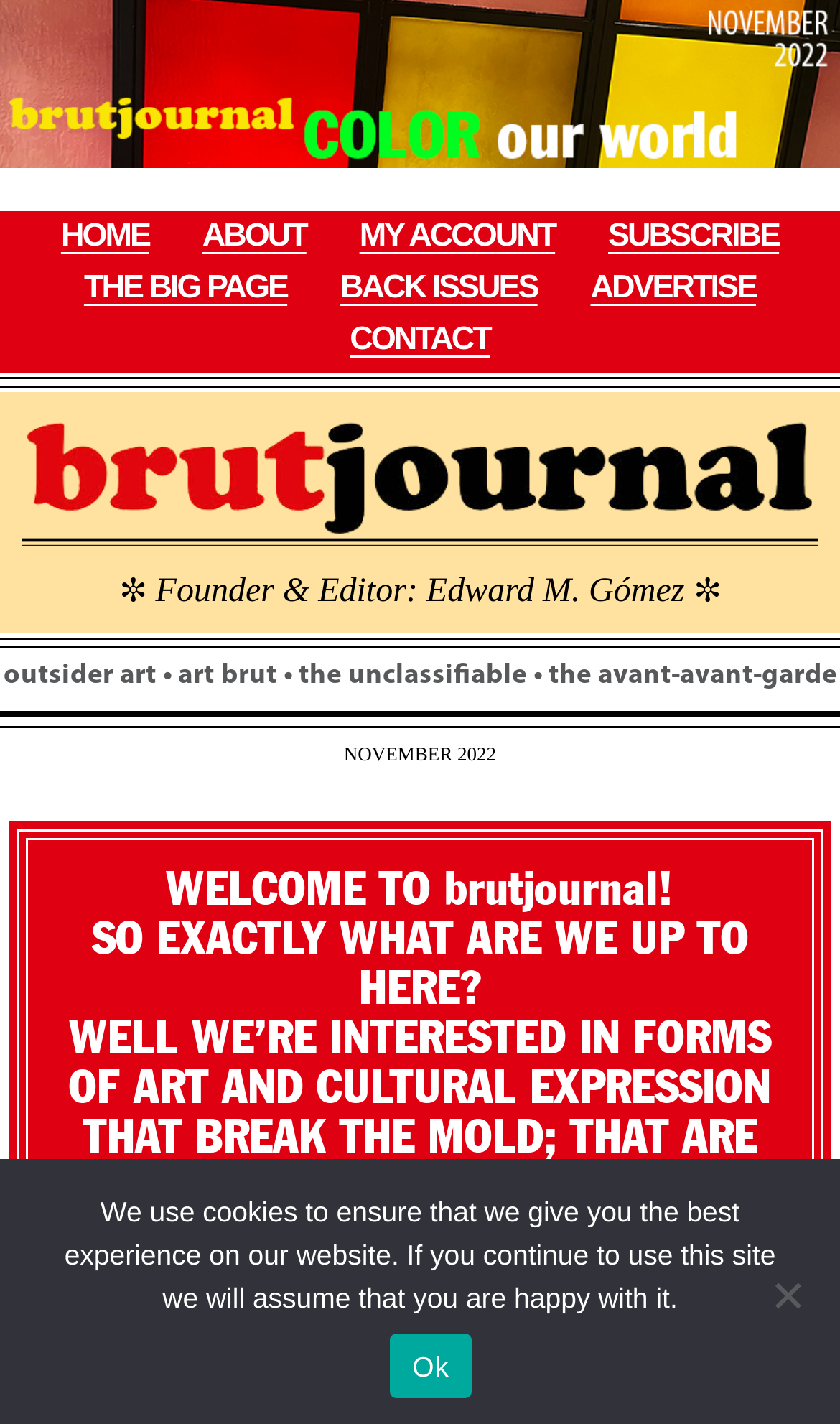Can you show the bounding box coordinates of the region to click on to complete the task described in the instruction: "visit the big page"?

[0.1, 0.185, 0.342, 0.221]